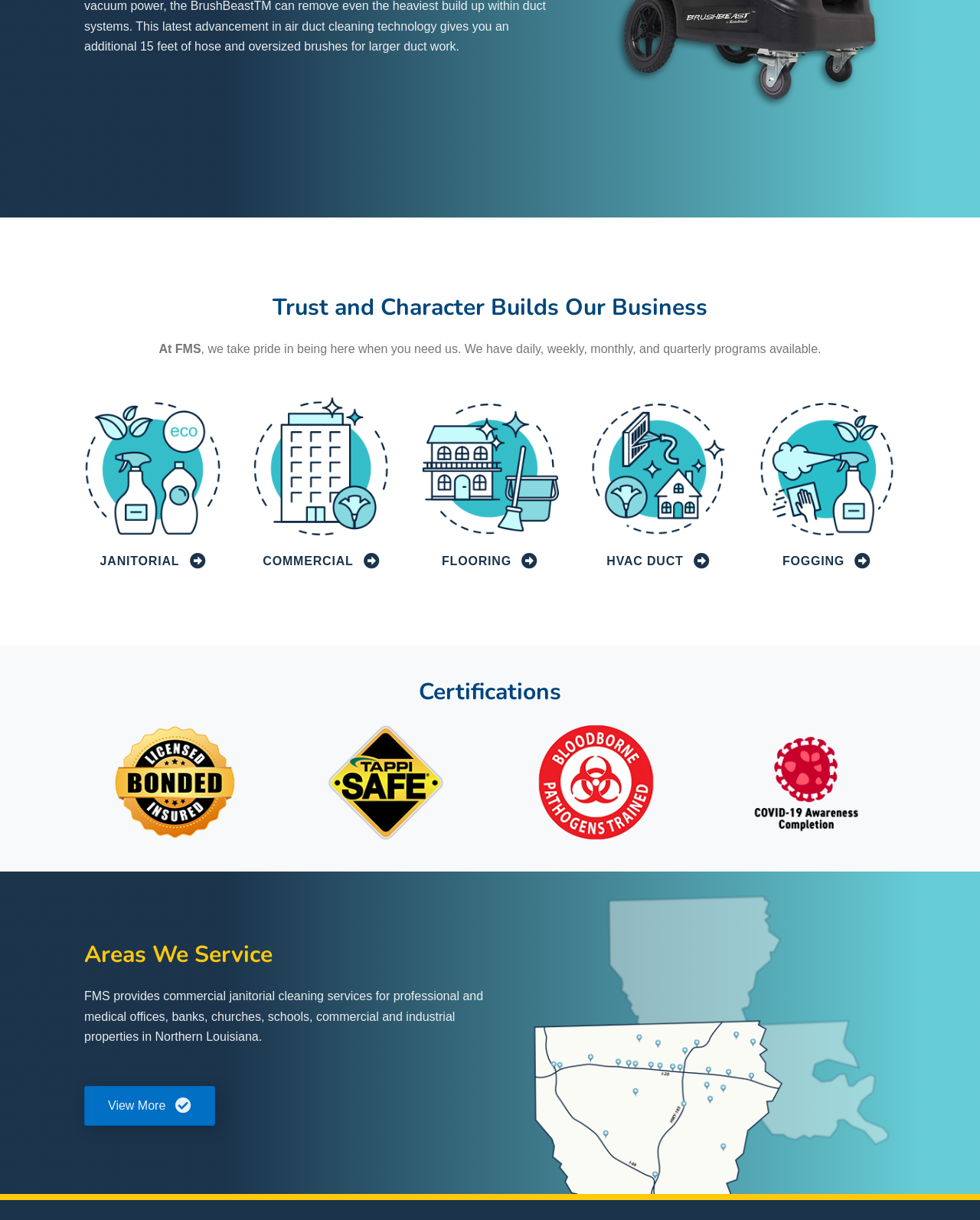Observe the image and answer the following question in detail: How many certifications are displayed?

There are 4 certifications displayed on the webpage, which are 'licensed-bonded-insured-large', 'tappisafe-large', 'bloodborne-pathogens-trained-large', and 'covid-large'. These certifications are displayed as images on the webpage.